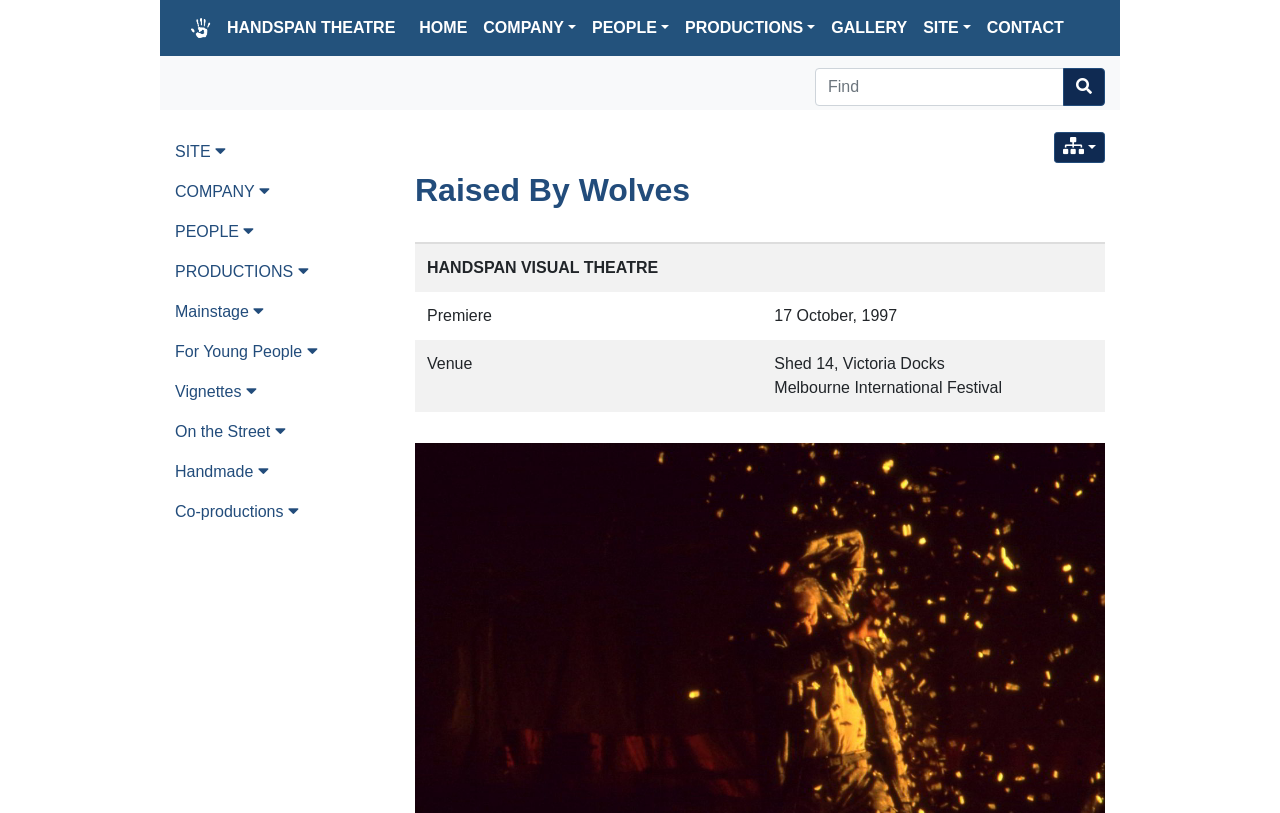Identify the bounding box coordinates for the region to click in order to carry out this instruction: "Click on the 'CONTACT' link". Provide the coordinates using four float numbers between 0 and 1, formatted as [left, top, right, bottom].

[0.765, 0.01, 0.837, 0.059]